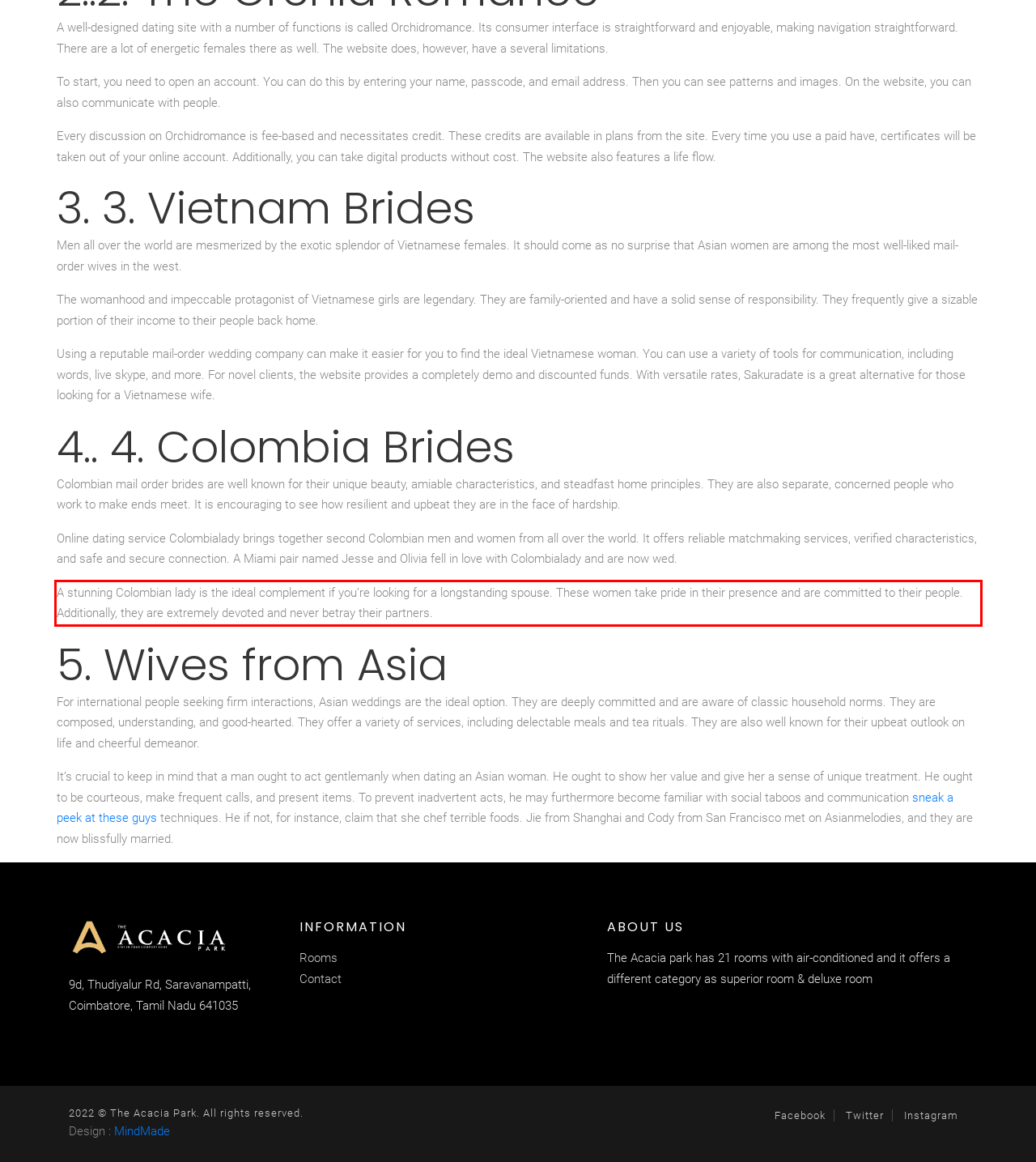Given a screenshot of a webpage containing a red rectangle bounding box, extract and provide the text content found within the red bounding box.

A stunning Colombian lady is the ideal complement if you’re looking for a longstanding spouse. These women take pride in their presence and are committed to their people. Additionally, they are extremely devoted and never betray their partners.